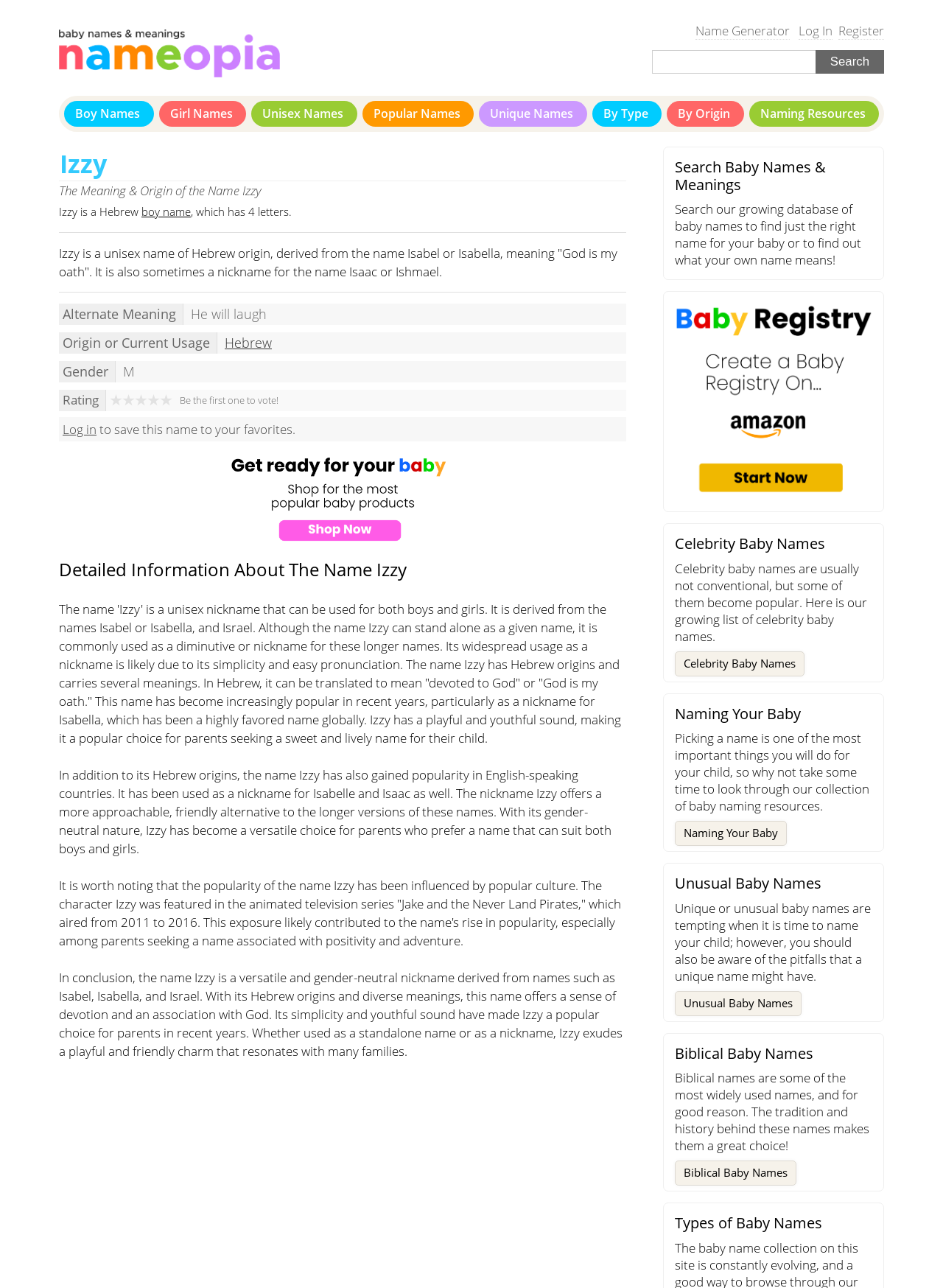Using details from the image, please answer the following question comprehensively:
What is the origin of the name Izzy?

According to the webpage, the origin of the name Izzy is Hebrew, as stated in the section 'Origin or Current Usage'.